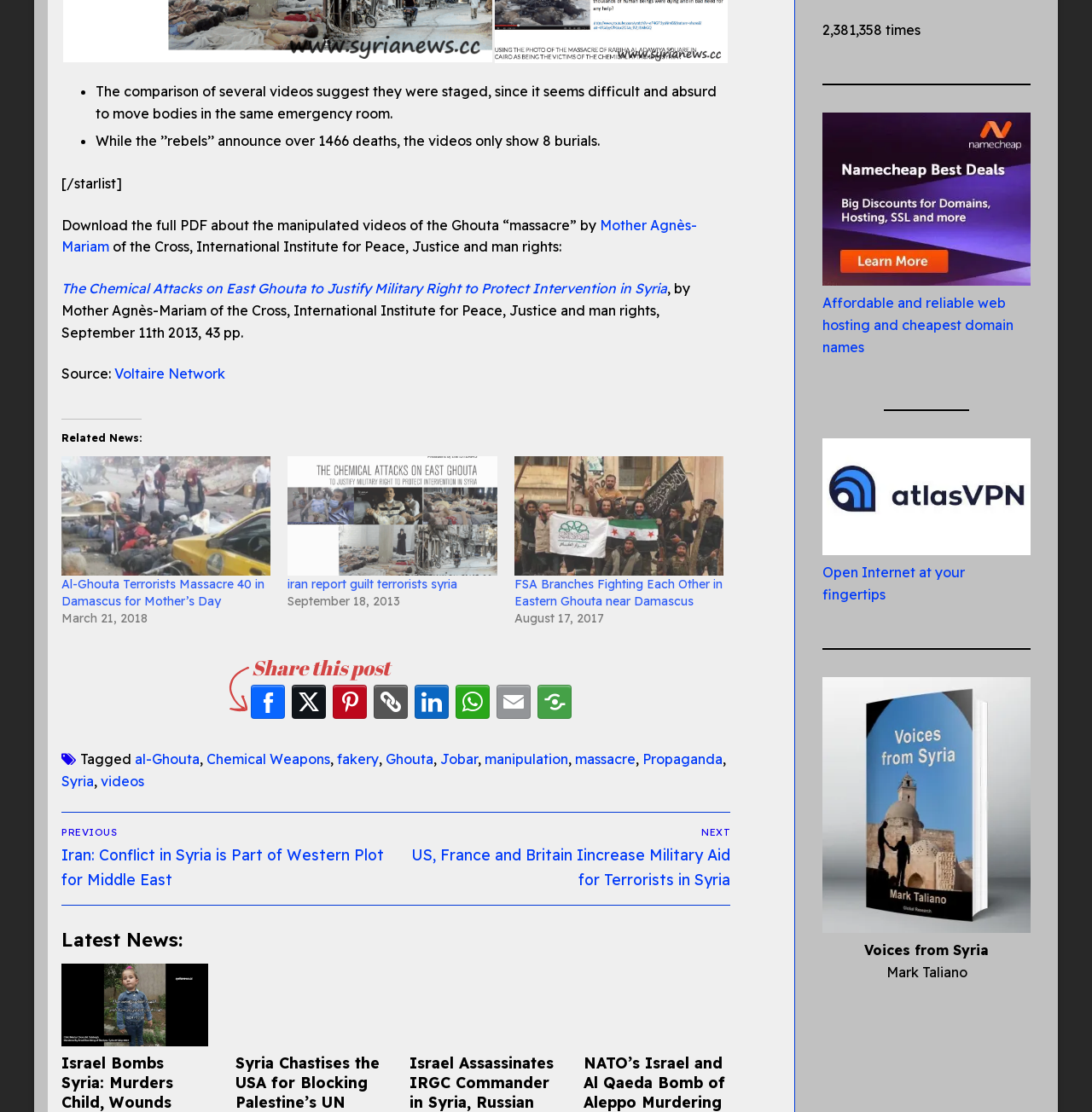Based on the visual content of the image, answer the question thoroughly: What is the date of the article 'Al-Ghouta Terrorists Massacre 40 in Damascus for Mother’s Day'?

The date of the article 'Al-Ghouta Terrorists Massacre 40 in Damascus for Mother’s Day' can be found in the related news section, which lists the article with a timestamp of March 21, 2018.